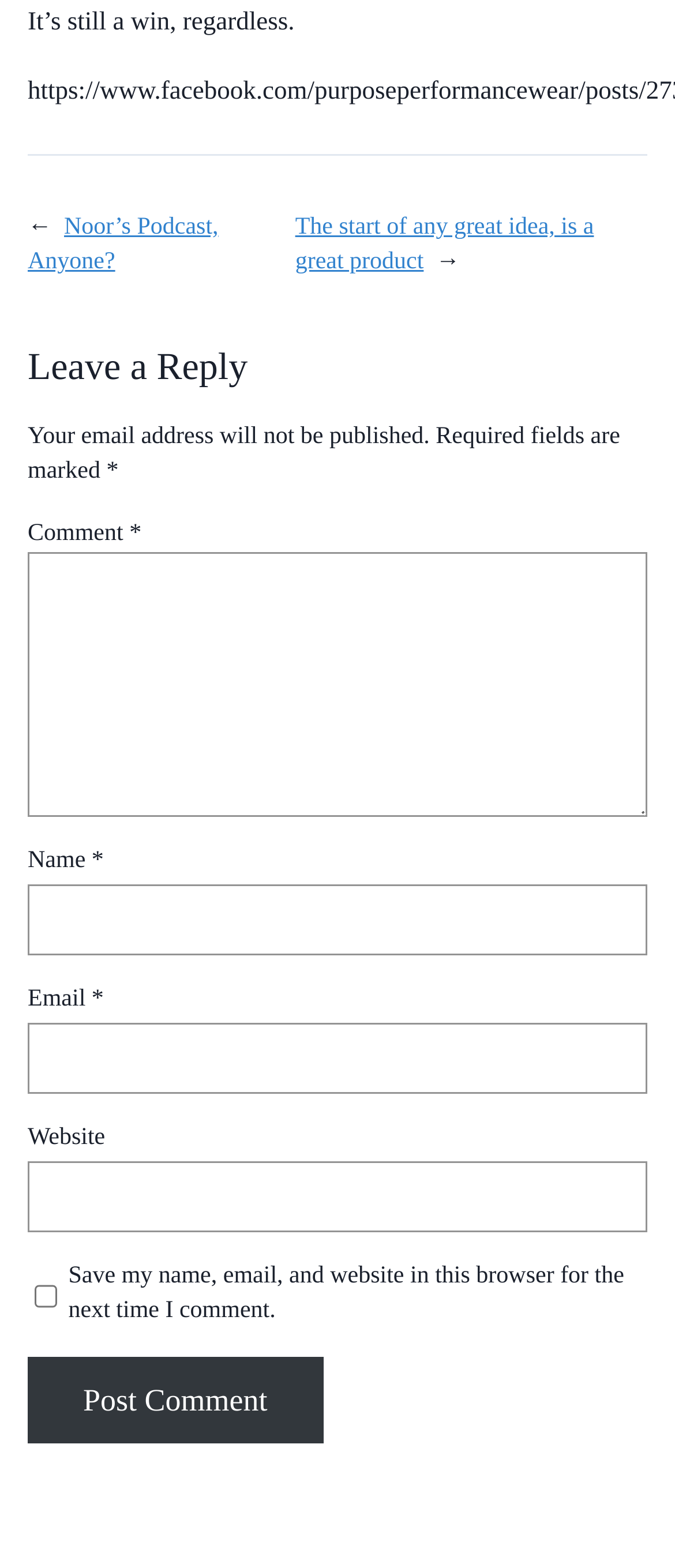Determine the bounding box coordinates of the target area to click to execute the following instruction: "Check the 'Save my name, email, and website in this browser for the next time I comment.' checkbox."

[0.051, 0.809, 0.085, 0.845]